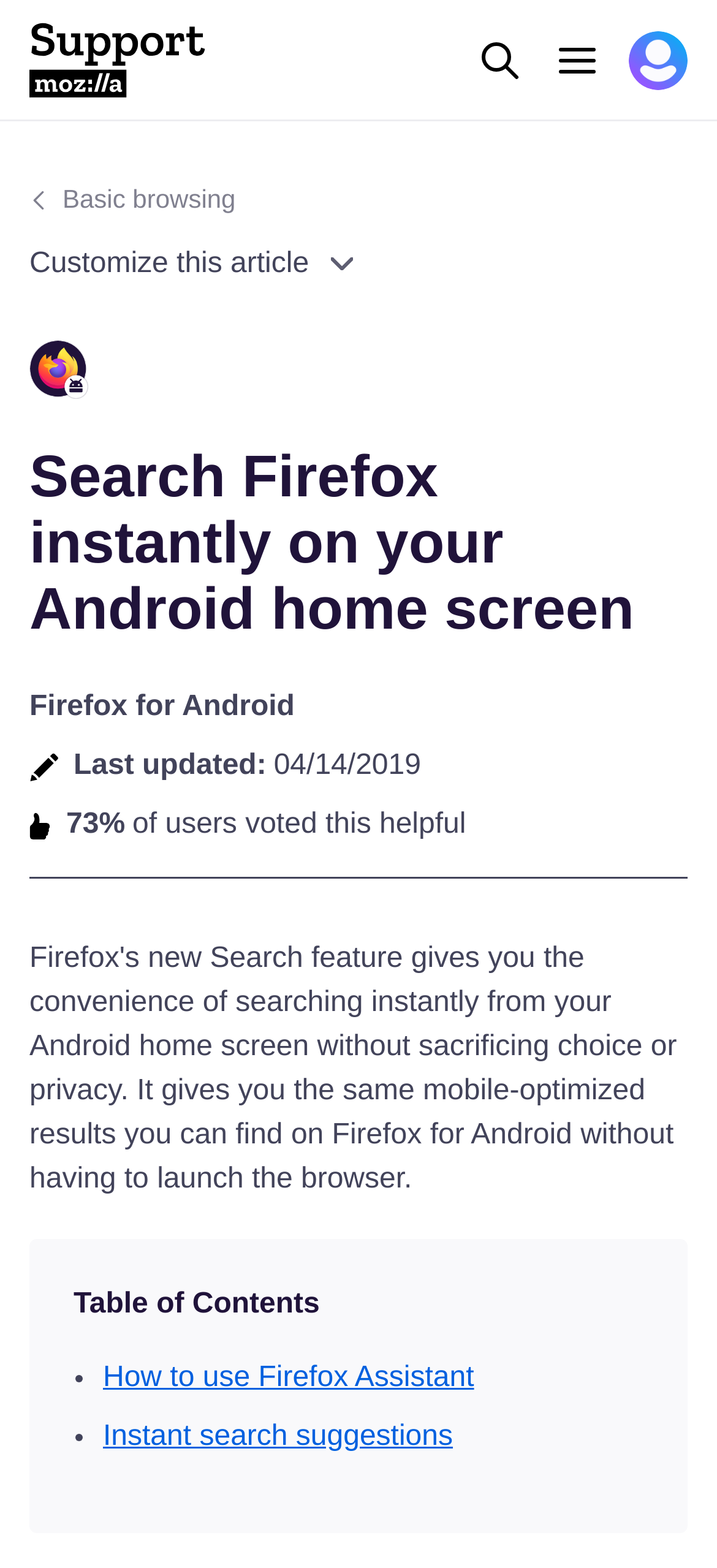Respond to the question below with a single word or phrase: What is the purpose of the button on the top right corner?

Search